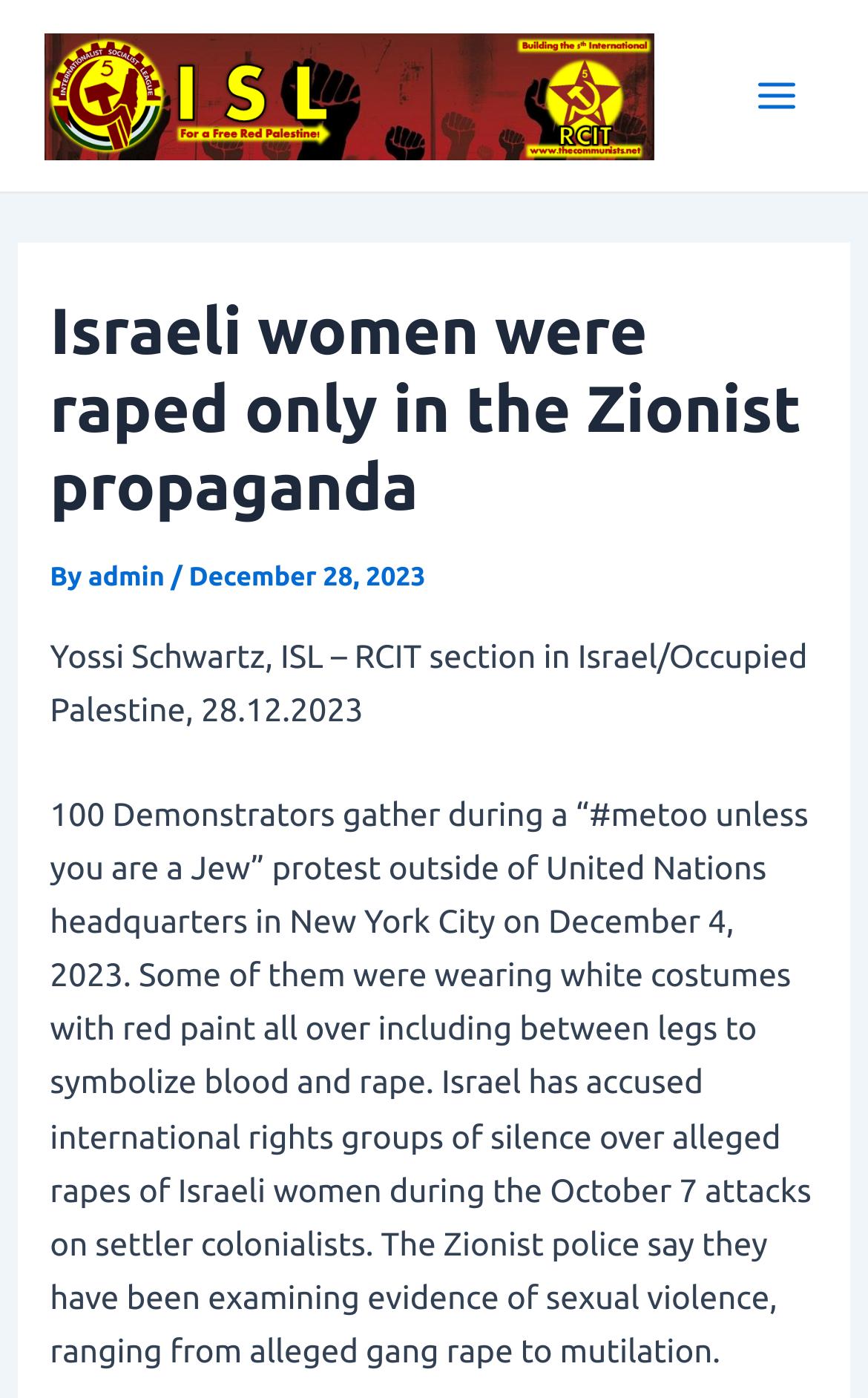Reply to the question with a single word or phrase:
Who is the author of the article?

Yossi Schwartz